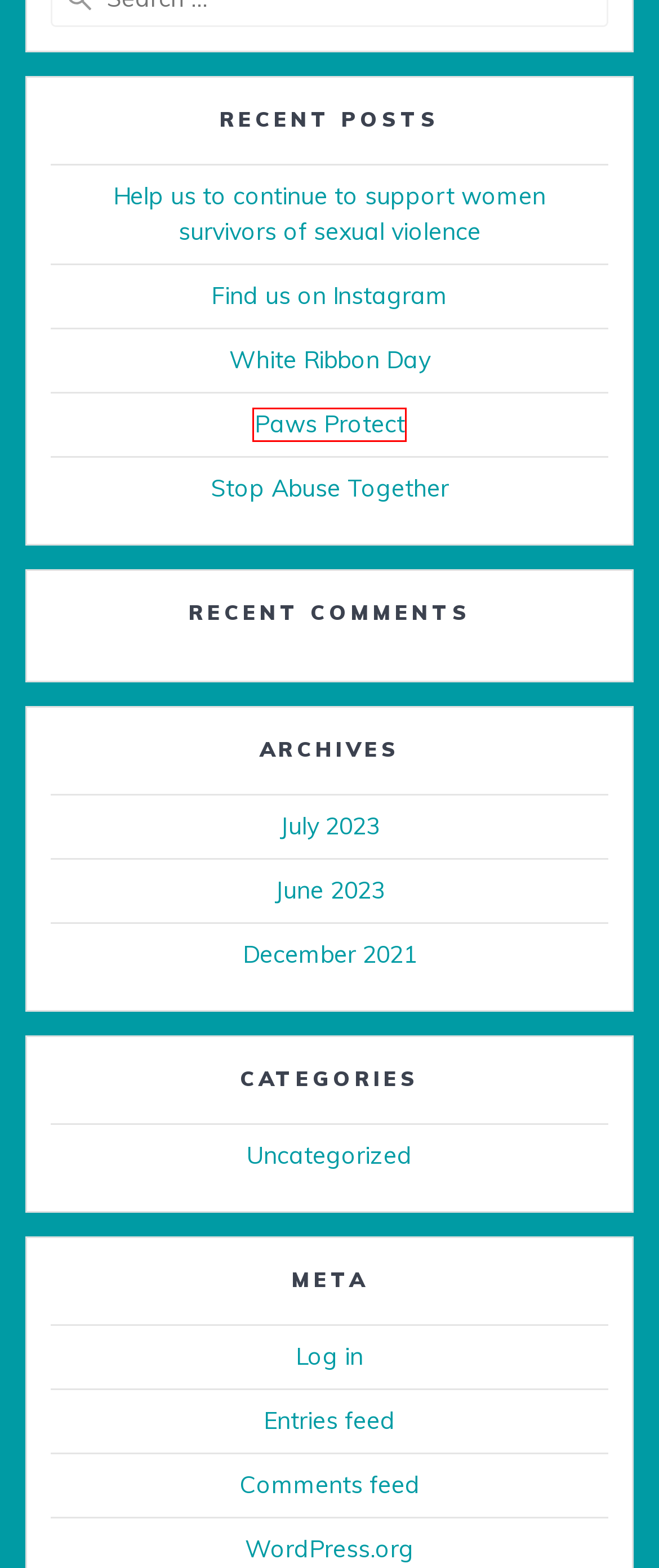Inspect the screenshot of a webpage with a red rectangle bounding box. Identify the webpage description that best corresponds to the new webpage after clicking the element inside the bounding box. Here are the candidates:
A. Paws Protect - Survivors Together
B. December 2021 - Survivors Together
C. Log In ‹ Survivors Together — WordPress
D. Survivors Together
E. July 2023 - Survivors Together
F. June 2023 - Survivors Together
G. White Ribbon Day - Survivors Together
H. Comments for Survivors Together

A